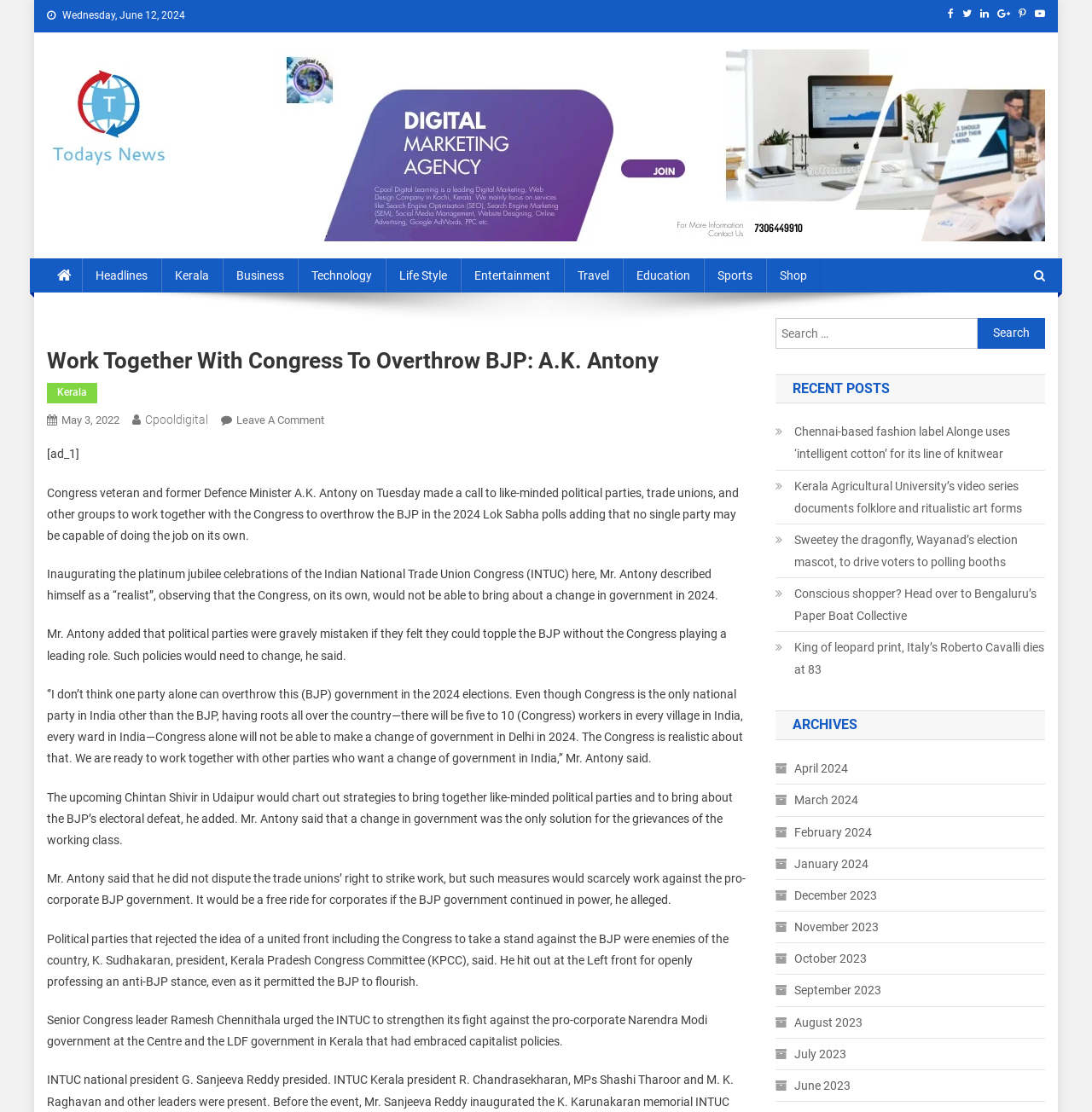Determine the bounding box coordinates of the region I should click to achieve the following instruction: "Click on the 'News Portal' link". Ensure the bounding box coordinates are four float numbers between 0 and 1, i.e., [left, top, right, bottom].

[0.043, 0.101, 0.158, 0.113]